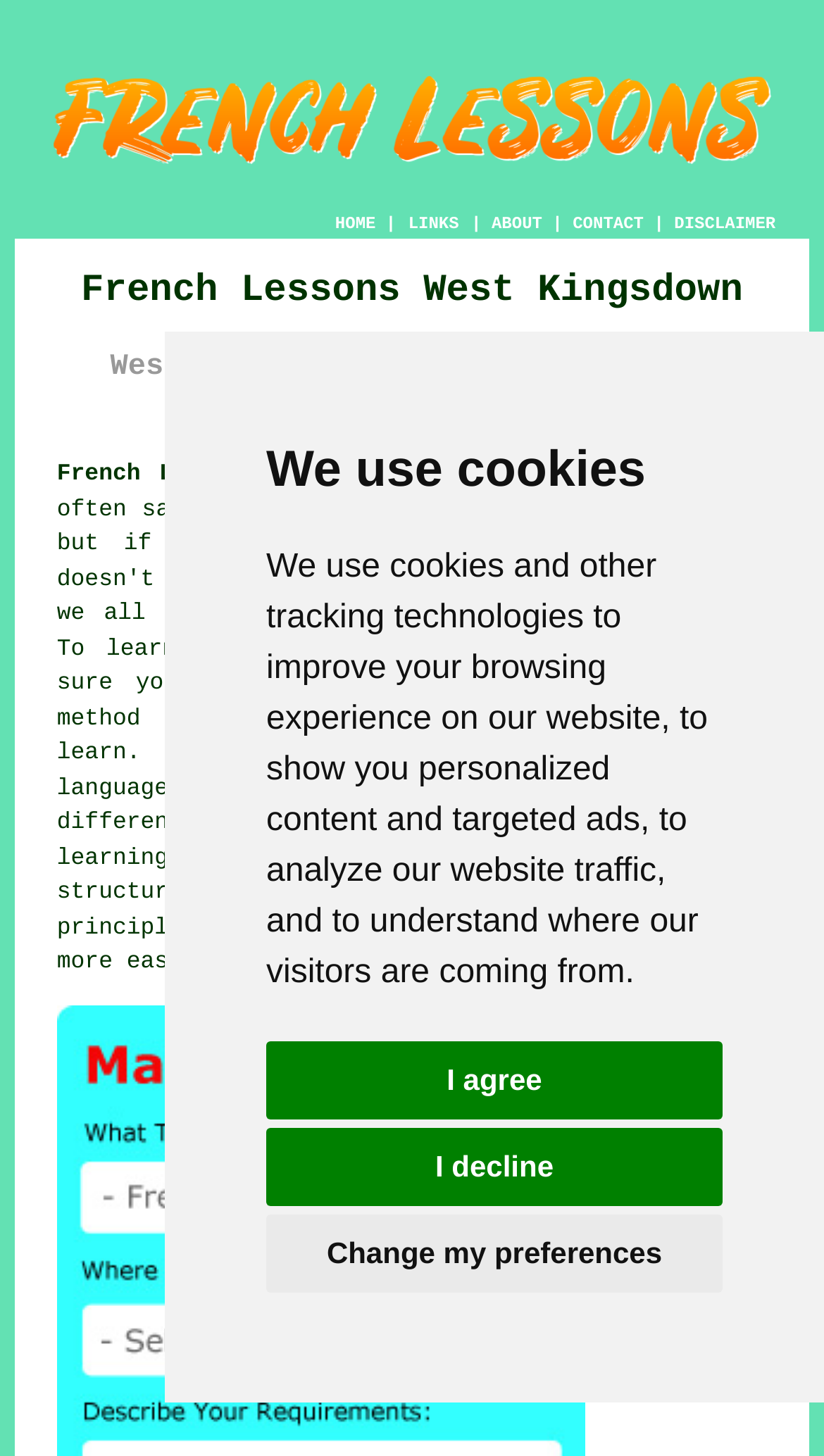Please study the image and answer the question comprehensively:
What type of content is presented below the navigation links?

Below the navigation links, there are headings and text content, including the headings 'French Lessons West Kingsdown' and 'West Kingsdown French Teachers and Tuition', which provide information about French lessons or tuition in West Kingsdown, Kent.